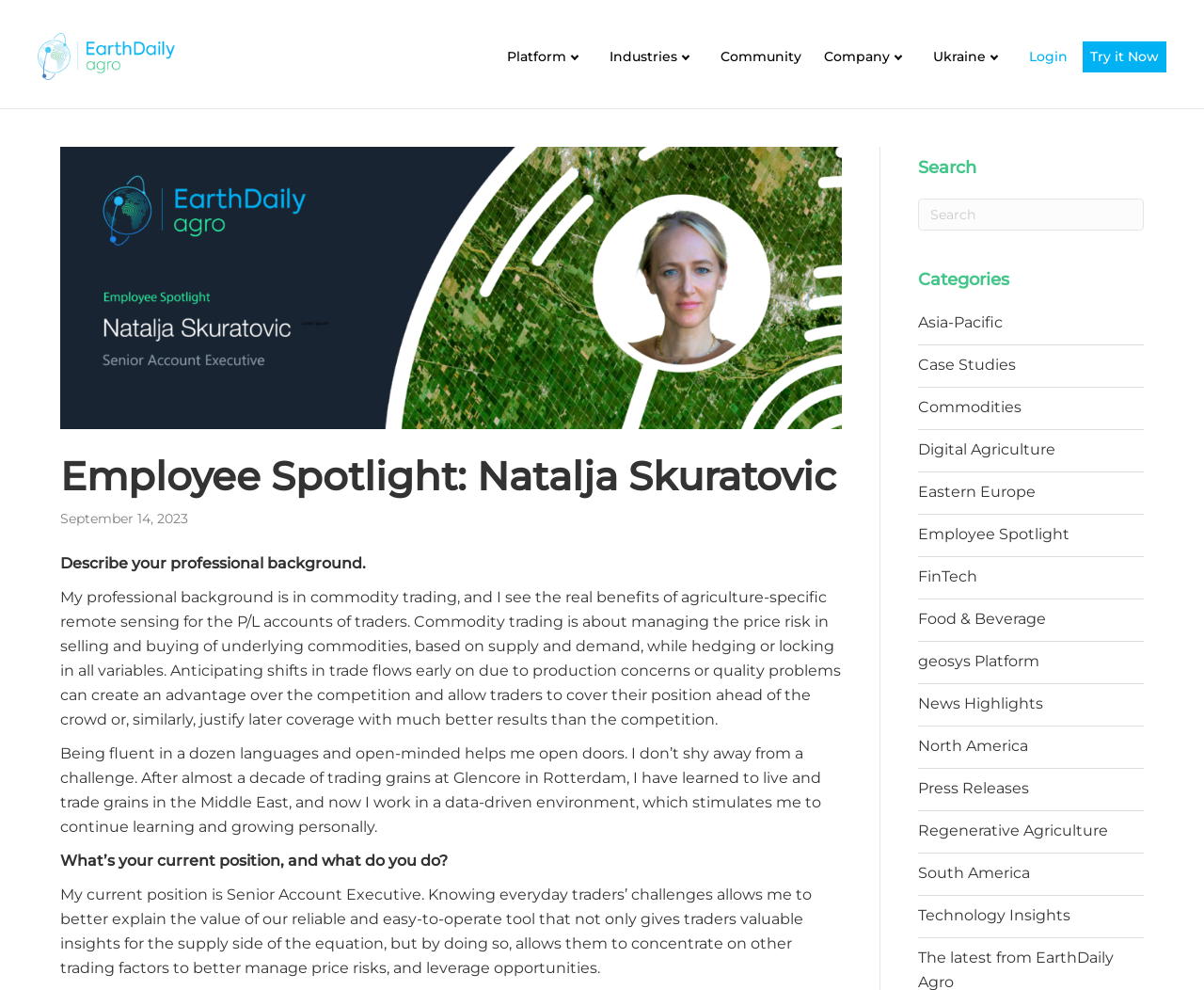Highlight the bounding box coordinates of the element you need to click to perform the following instruction: "Read about 'Peace Keeping Circles'."

None